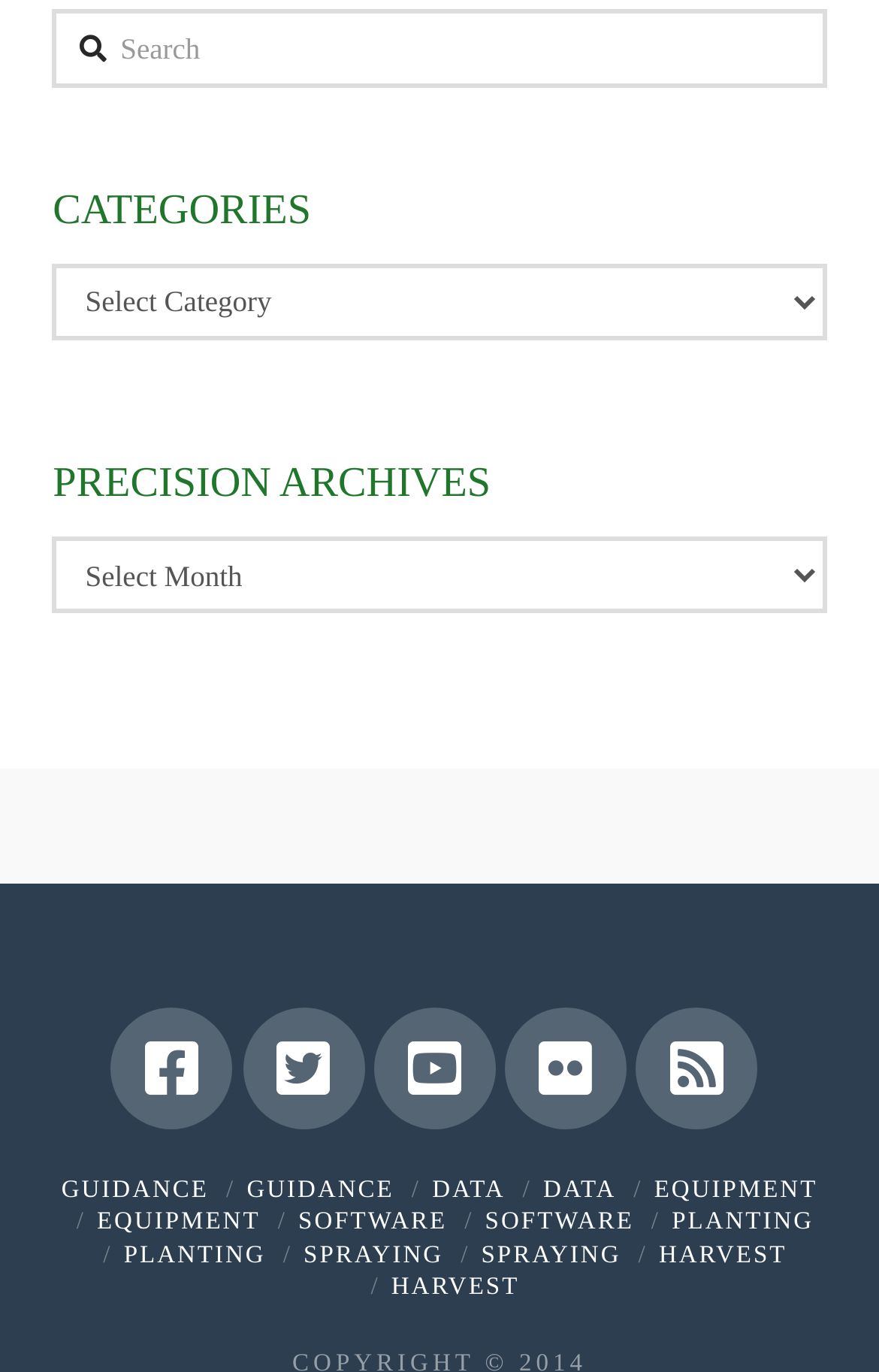Please find the bounding box coordinates of the element's region to be clicked to carry out this instruction: "Go to guidance page".

[0.07, 0.858, 0.238, 0.877]